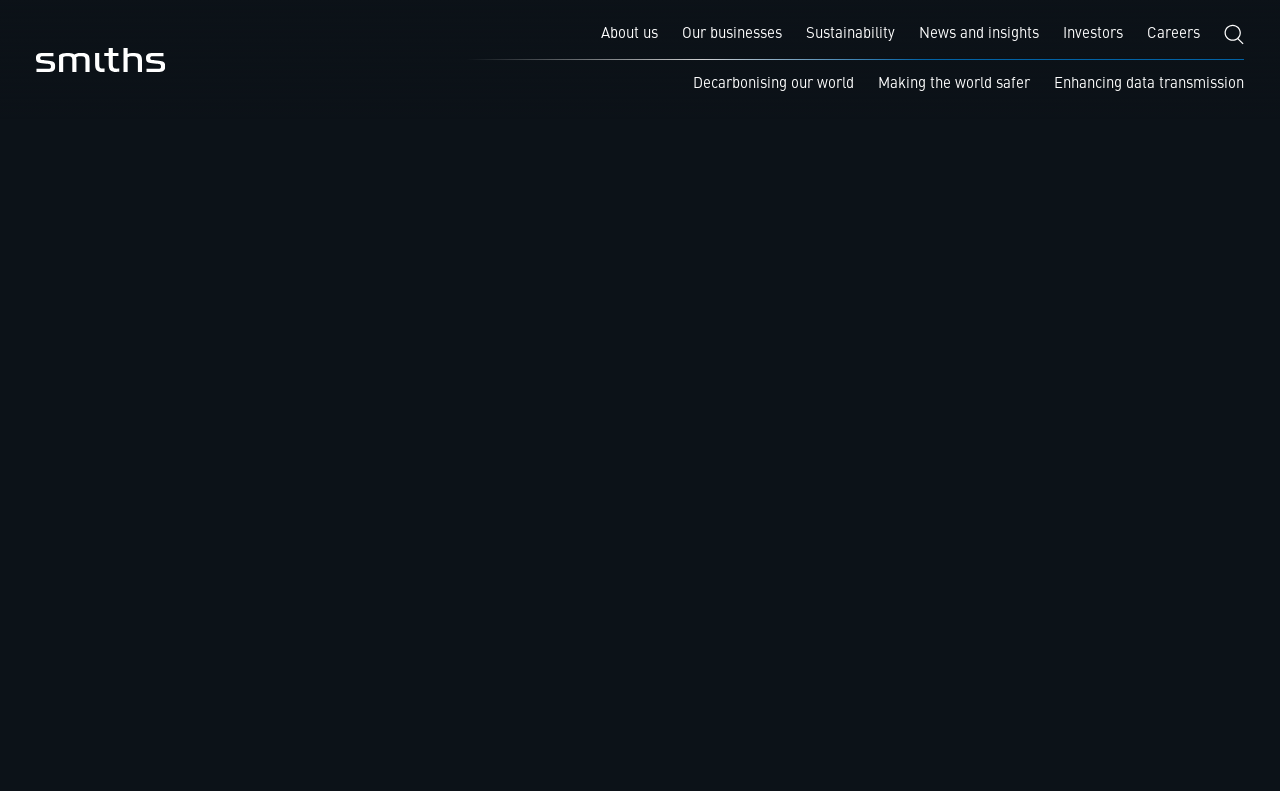Identify the bounding box coordinates of the specific part of the webpage to click to complete this instruction: "Go to the NATIVE AMERICAN page".

None